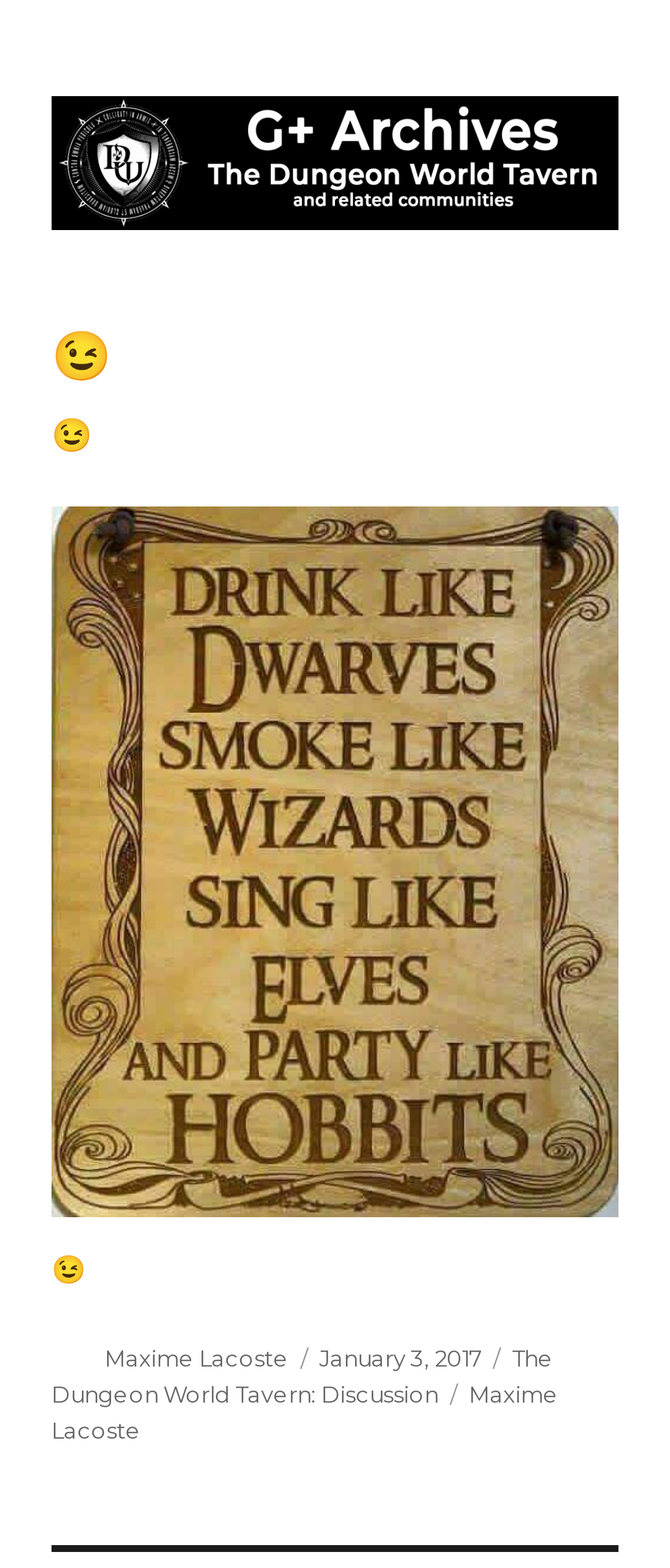Bounding box coordinates must be specified in the format (top-left x, top-left y, bottom-right x, bottom-right y). All values should be floating point numbers between 0 and 1. What are the bounding box coordinates of the UI element described as: Maxime Lacoste

[0.156, 0.857, 0.431, 0.875]